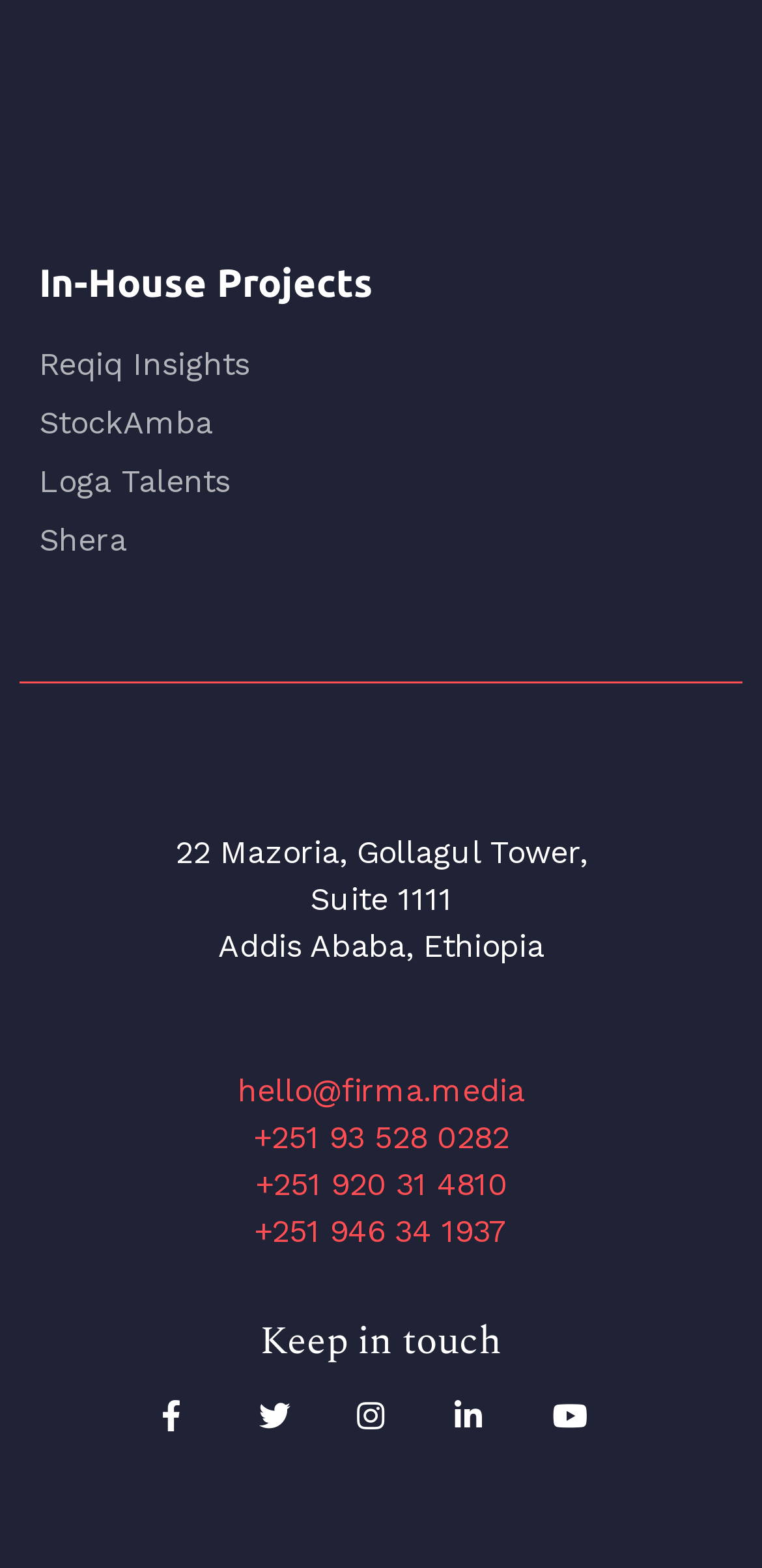Find the bounding box coordinates for the area that should be clicked to accomplish the instruction: "Follow on social media".

[0.212, 0.893, 0.276, 0.913]